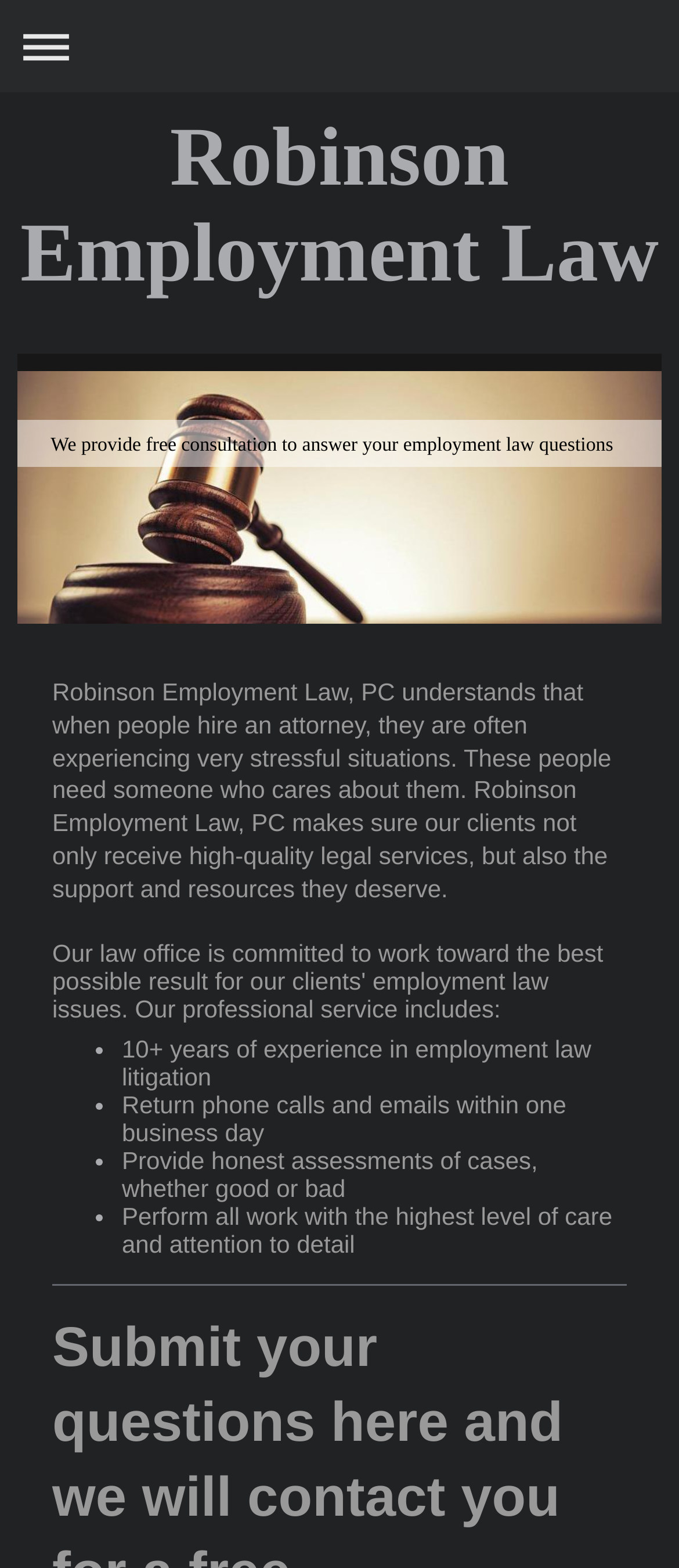Please determine the heading text of this webpage.

Submit your questions here and we will contact you for a free consultation.  